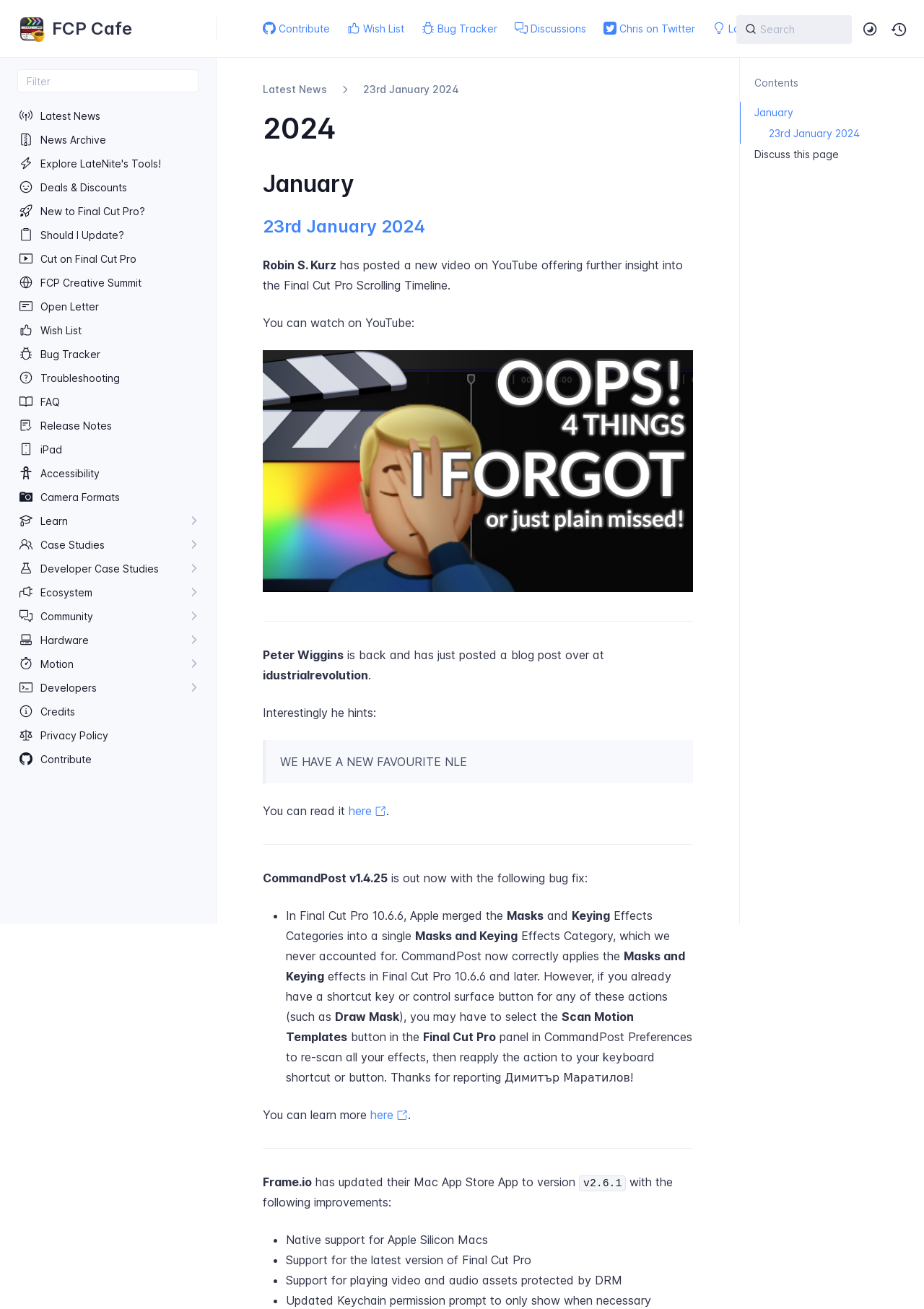Specify the bounding box coordinates of the area to click in order to execute this command: 'Click on FCP Cafe'. The coordinates should consist of four float numbers ranging from 0 to 1, and should be formatted as [left, top, right, bottom].

[0.019, 0.011, 0.143, 0.033]